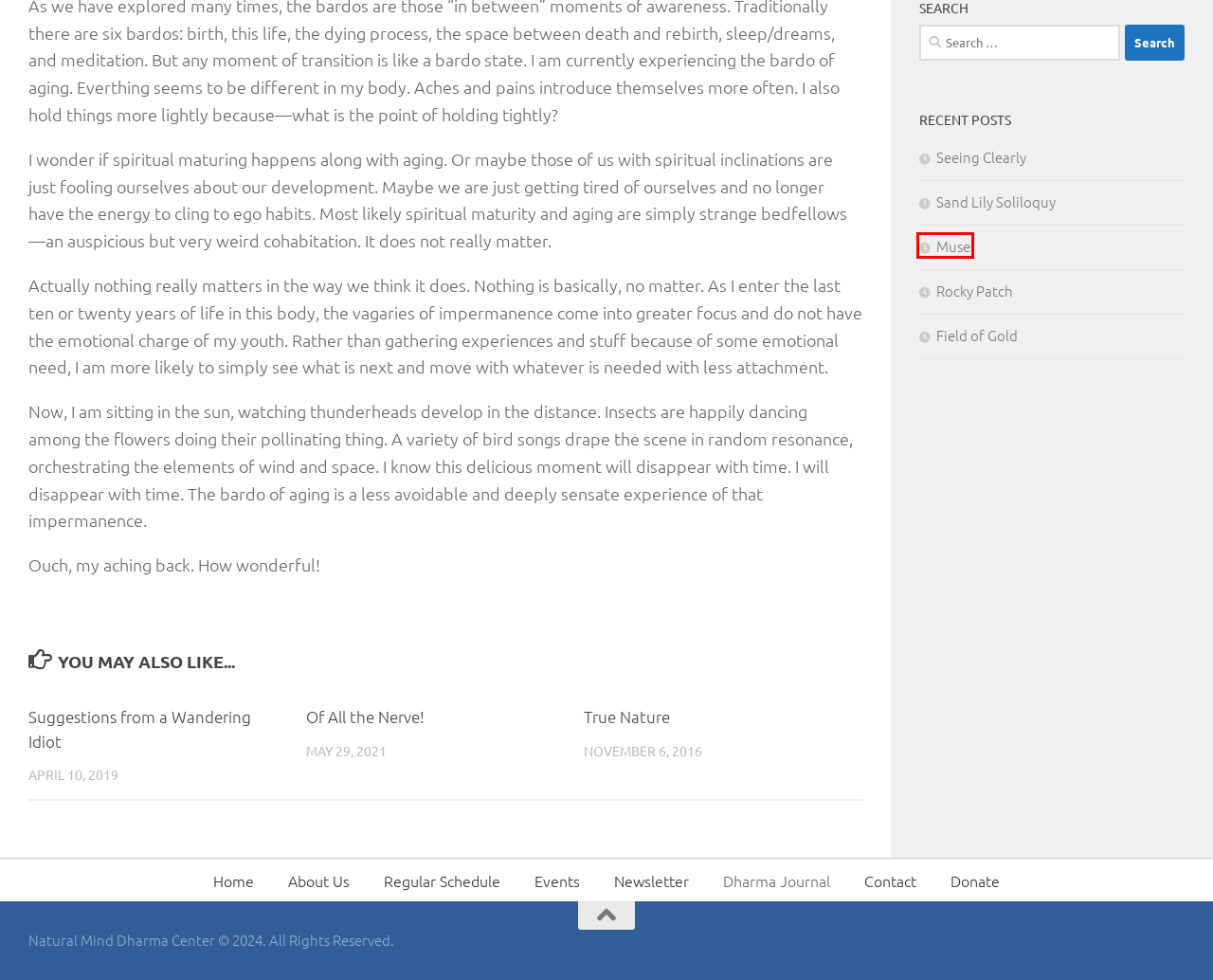Examine the webpage screenshot and identify the UI element enclosed in the red bounding box. Pick the webpage description that most accurately matches the new webpage after clicking the selected element. Here are the candidates:
A. True Nature | Natural Mind Dharma Center
B. Muse | Natural Mind Dharma Center
C. Seeing Clearly | Natural Mind Dharma Center
D. About Us | Natural Mind Dharma Center
E. Field of Gold | Natural Mind Dharma Center
F. Of All the Nerve! | Natural Mind Dharma Center
G. Sand Lily Soliloquy | Natural Mind Dharma Center
H. Rocky Patch | Natural Mind Dharma Center

B